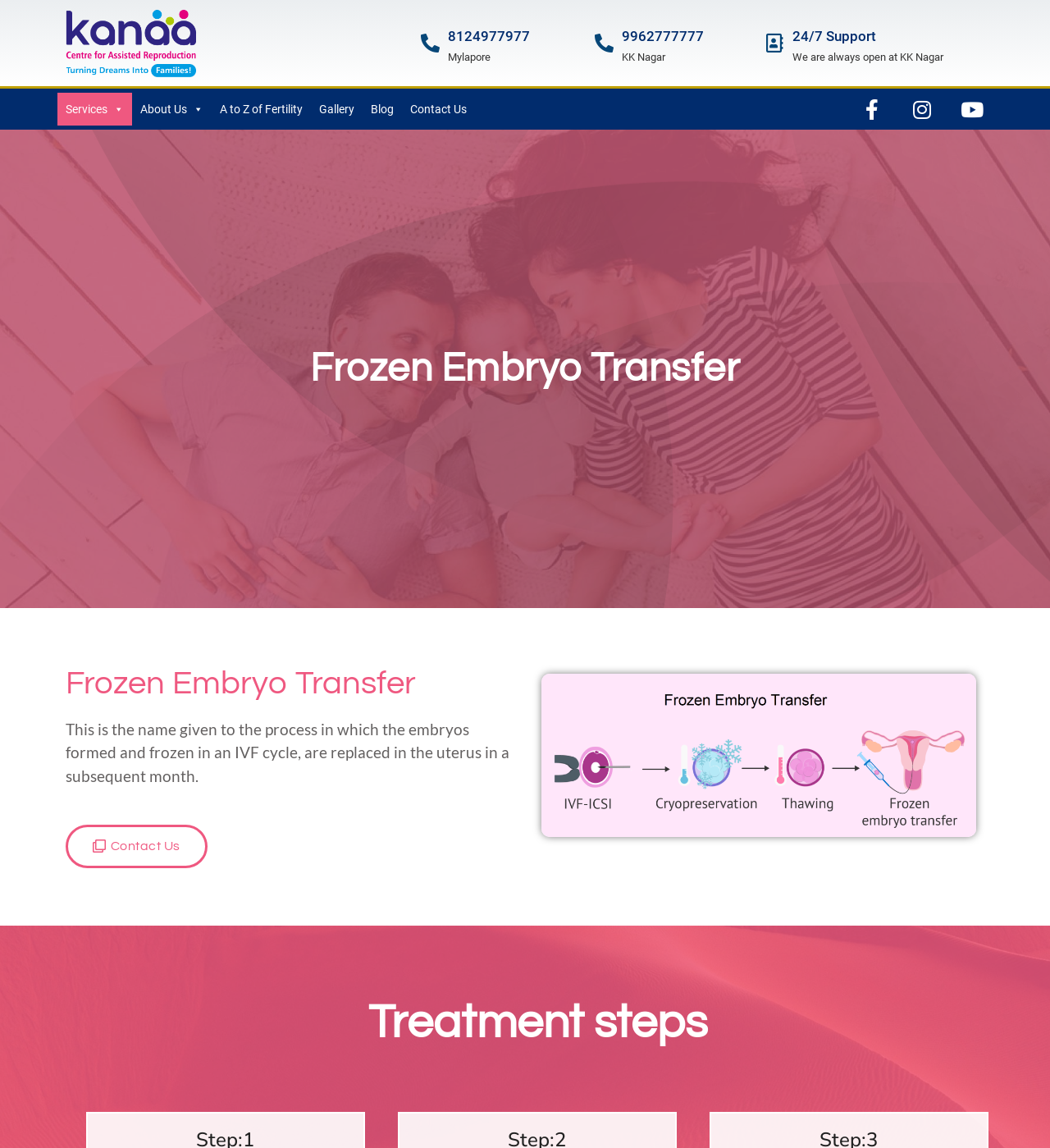Find the bounding box coordinates for the element described here: "Contact Us".

[0.062, 0.718, 0.197, 0.756]